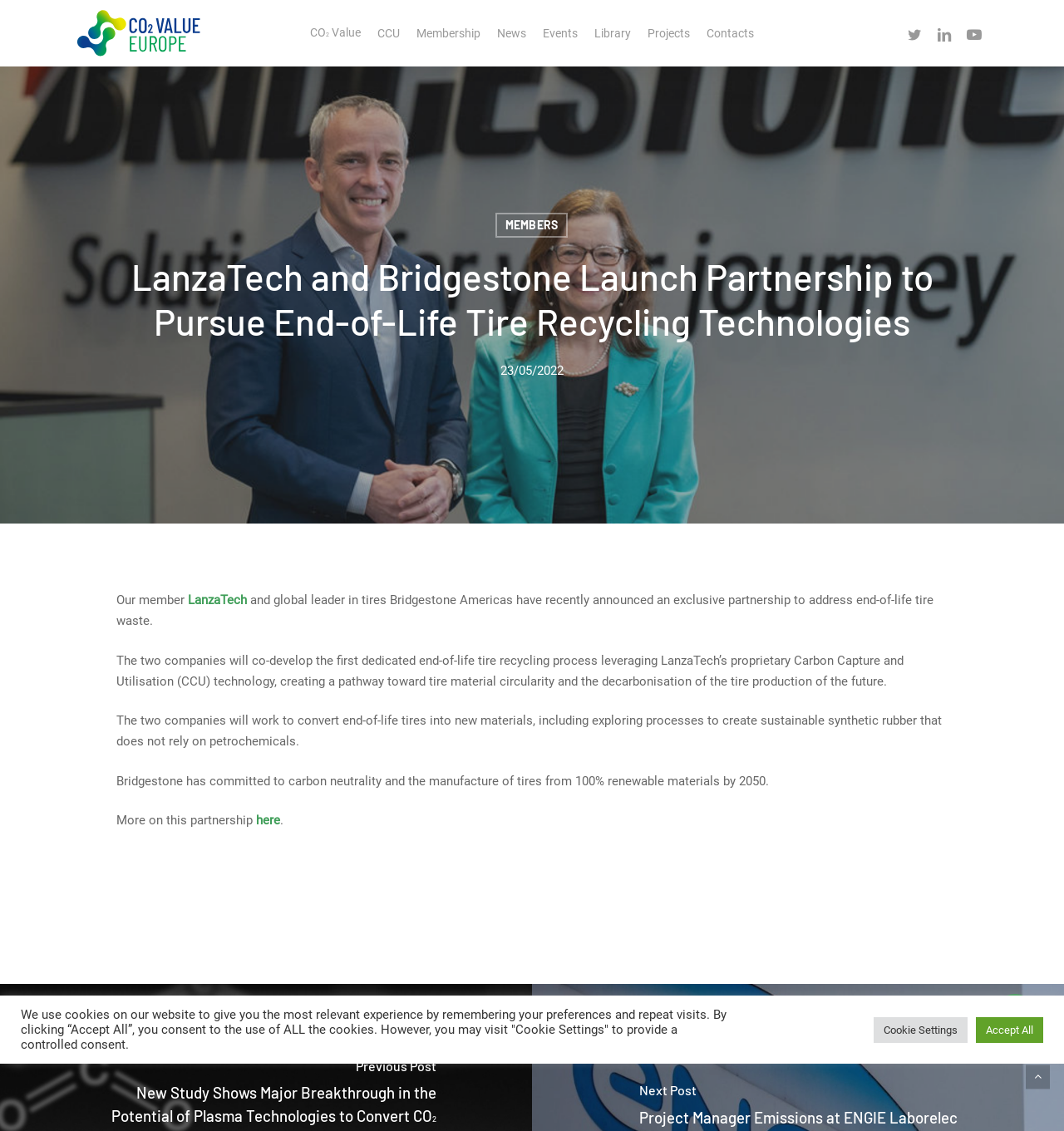Use one word or a short phrase to answer the question provided: 
What is the name of the company that has partnered with LanzaTech?

Bridgestone Americas